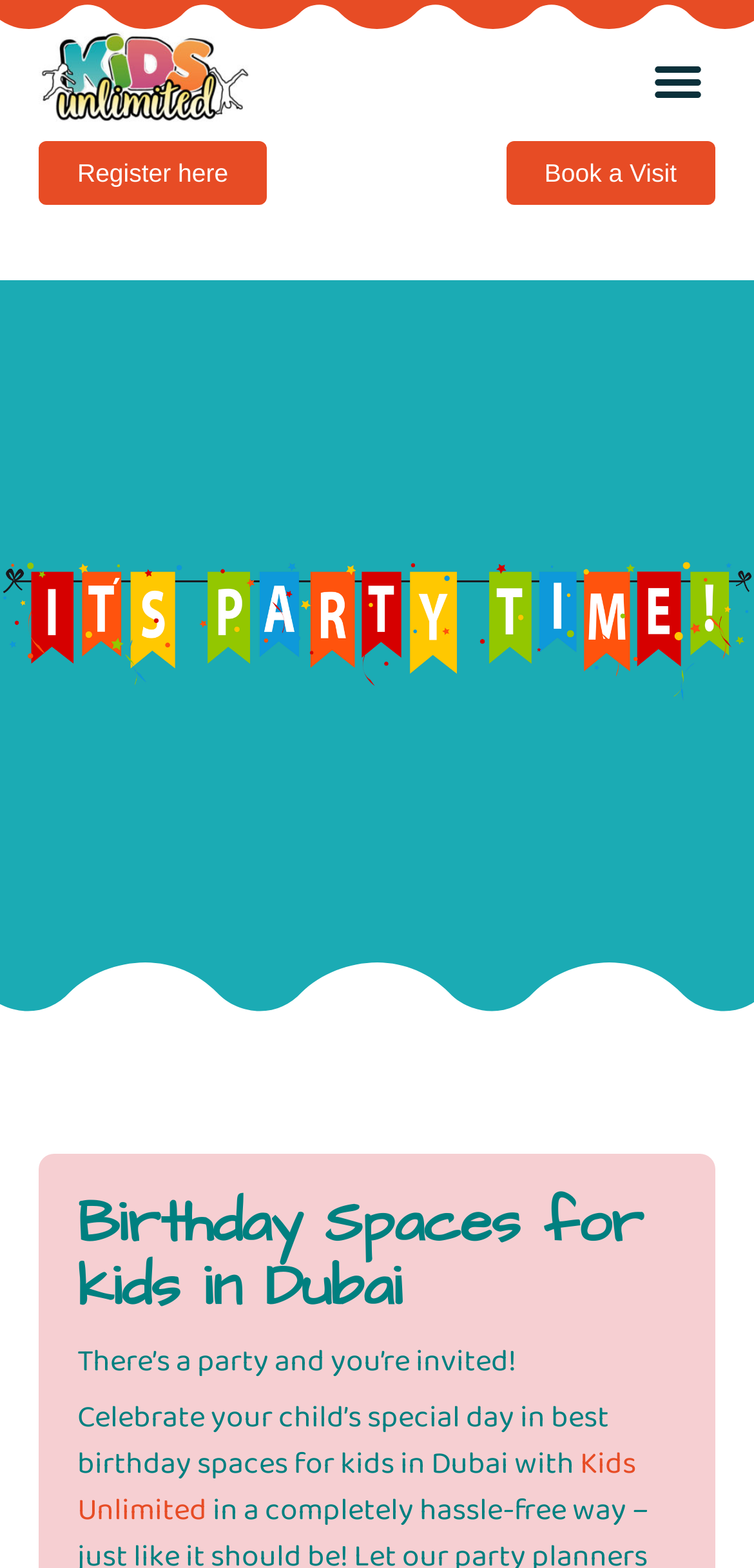Given the webpage screenshot and the description, determine the bounding box coordinates (top-left x, top-left y, bottom-right x, bottom-right y) that define the location of the UI element matching this description: Book a Visit

[0.671, 0.09, 0.949, 0.131]